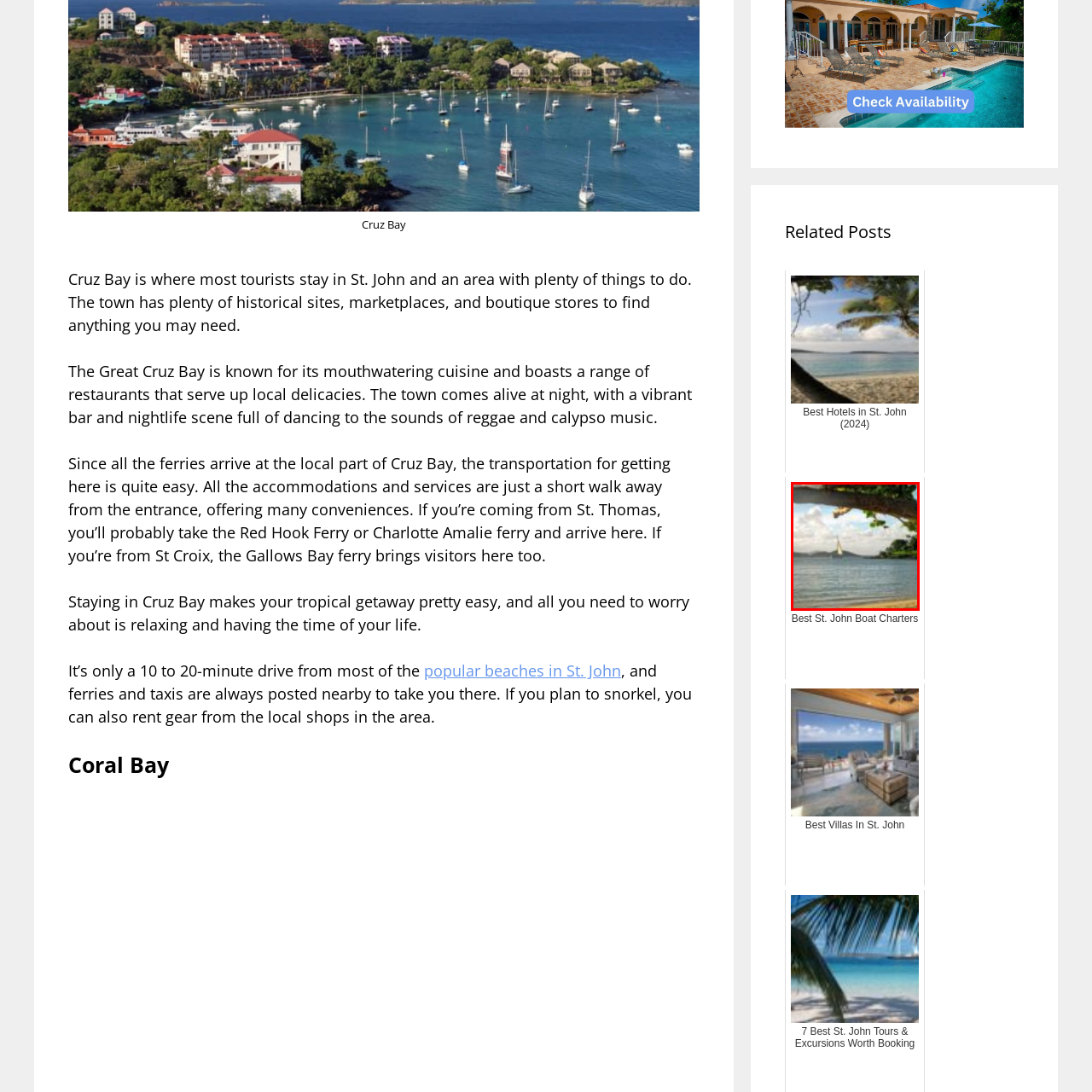What type of lifestyle does St. John offer?
Analyze the image marked by the red bounding box and respond with an in-depth answer considering the visual clues.

The caption describes St. John as a perfect reminder of the idyllic coastal lifestyle it offers, which includes exploring historical sites, enjoying vibrant marketplaces, and relaxing on nearby beaches.